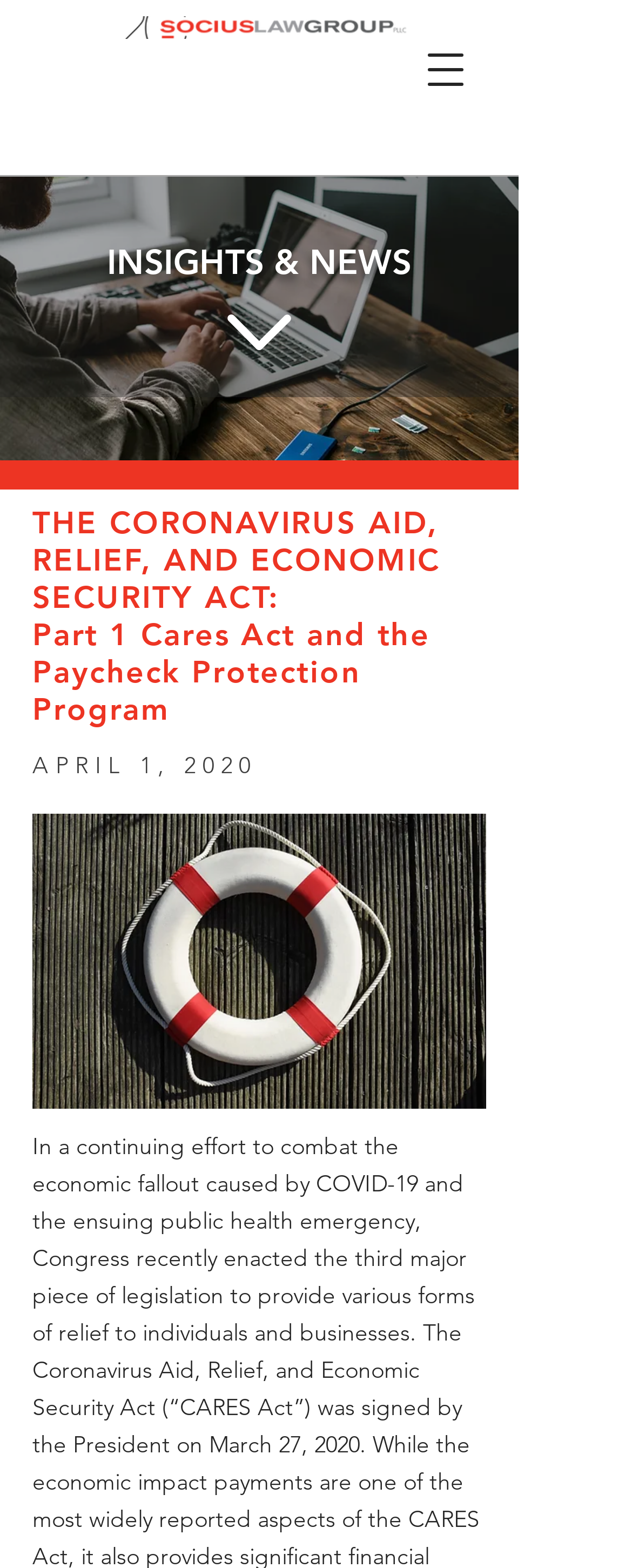Generate a comprehensive description of the contents of the webpage.

The webpage is about the Cares Act and PPP, specifically Part 1, and is provided by the Socius Law Group. At the top right corner, there is a button to open a navigation menu. Next to it, on the top left, is the Socius Law Group's 20th anniversary logo, which is also a link. 

Below the logo, there is a large image that spans most of the width of the page, likely a banner or a hero image. 

Further down, there is a section titled "INSIGHTS & NEWS" in a heading. Below this heading, there is a main article titled "THE CORONAVIRUS AID, RELIEF, AND ECONOMIC SECURITY ACT: Part 1 Cares Act and the Paycheck Protection Program", which is dated "APRIL 1, 2020". The article is accompanied by an image, likely an illustration or a photo, on the right side of the page.